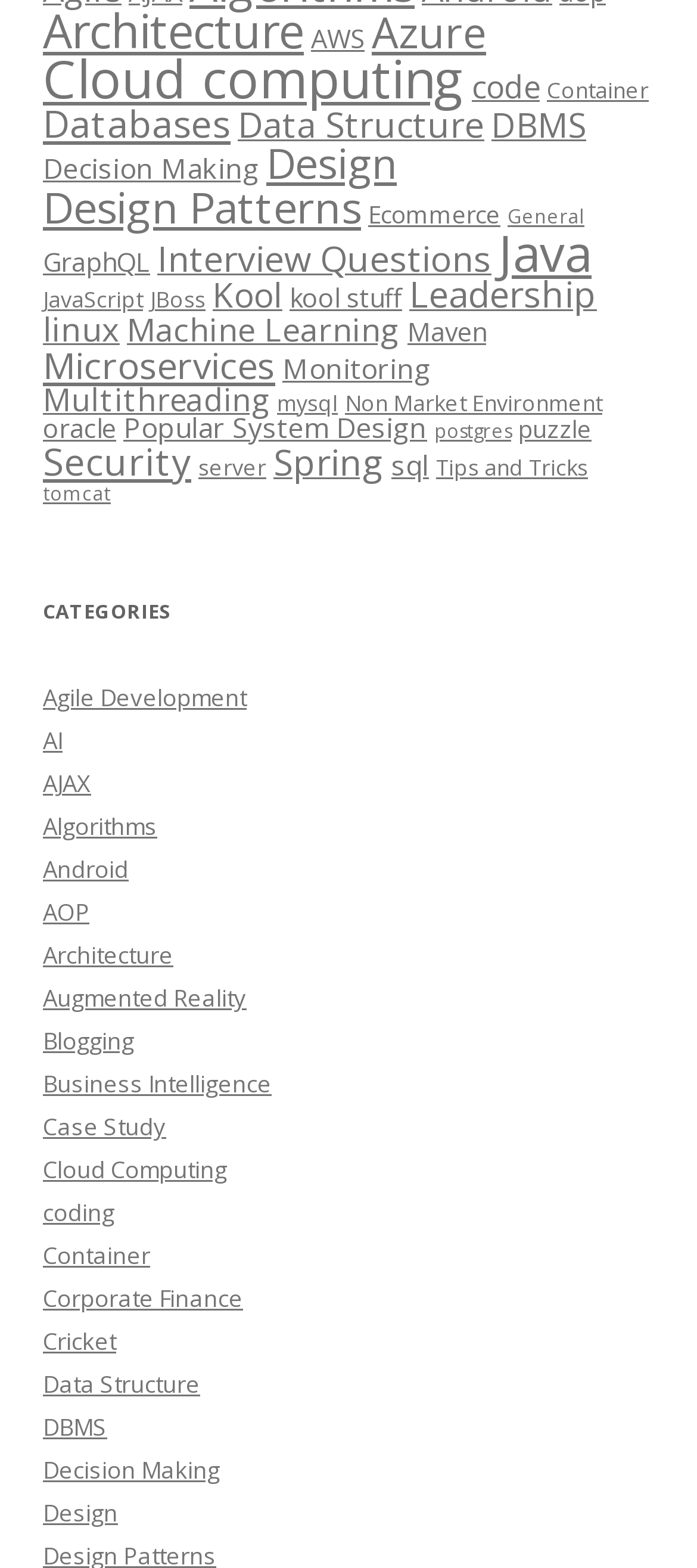Locate the bounding box coordinates of the clickable region to complete the following instruction: "Browse the Cloud computing category."

[0.062, 0.027, 0.667, 0.073]